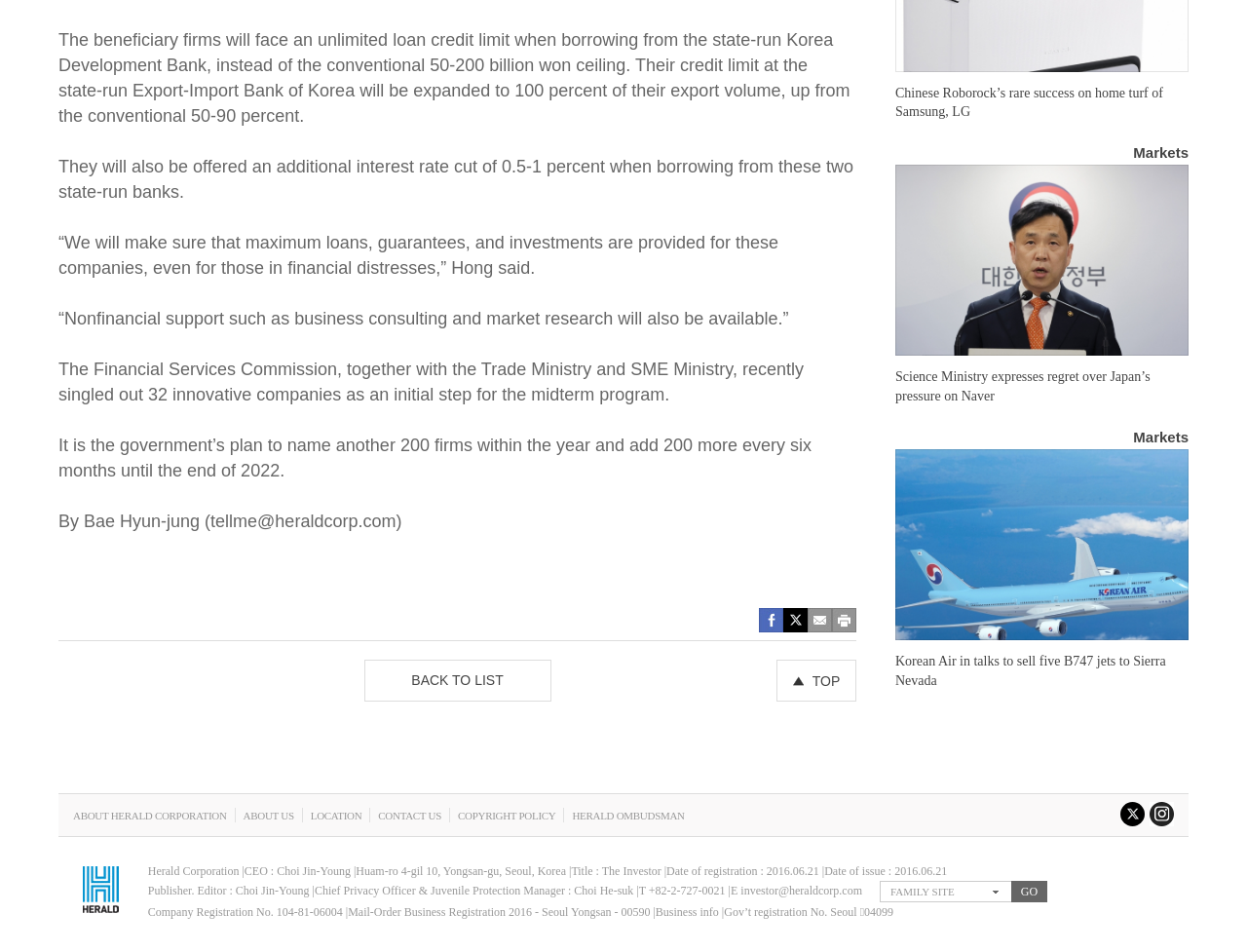From the element description: "ABOUT HERALD CORPORATION", extract the bounding box coordinates of the UI element. The coordinates should be expressed as four float numbers between 0 and 1, in the order [left, top, right, bottom].

[0.059, 0.85, 0.182, 0.862]